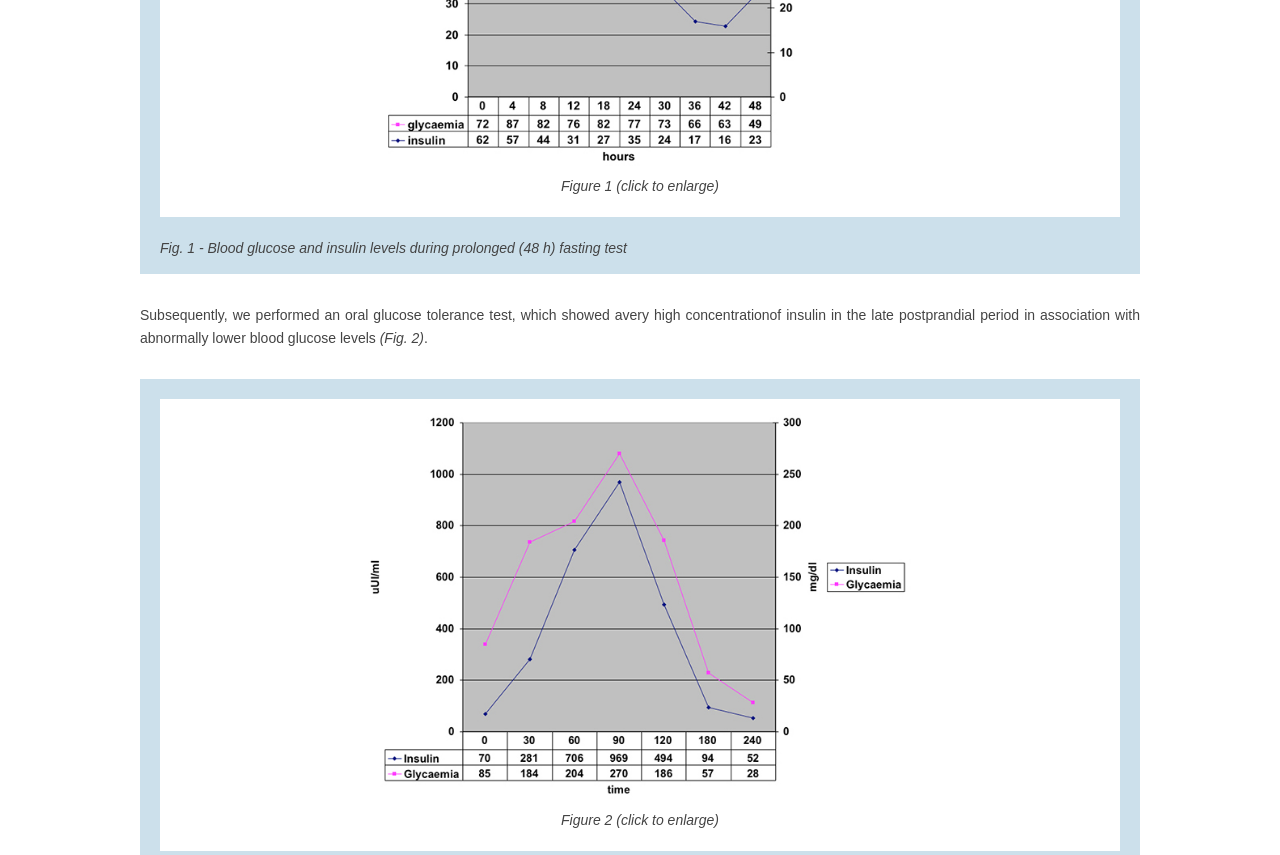Provide your answer to the question using just one word or phrase: What is the purpose of the oral glucose tolerance test?

To show insulin and glucose levels